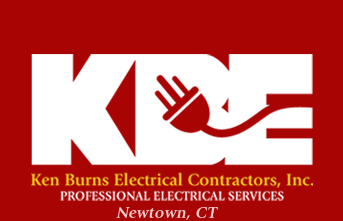Where is the company located?
Please provide a single word or phrase based on the screenshot.

Newtown, CT